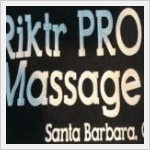What is the target audience of Riktr PRO Massage?
Give a single word or phrase as your answer by examining the image.

University students and local residents